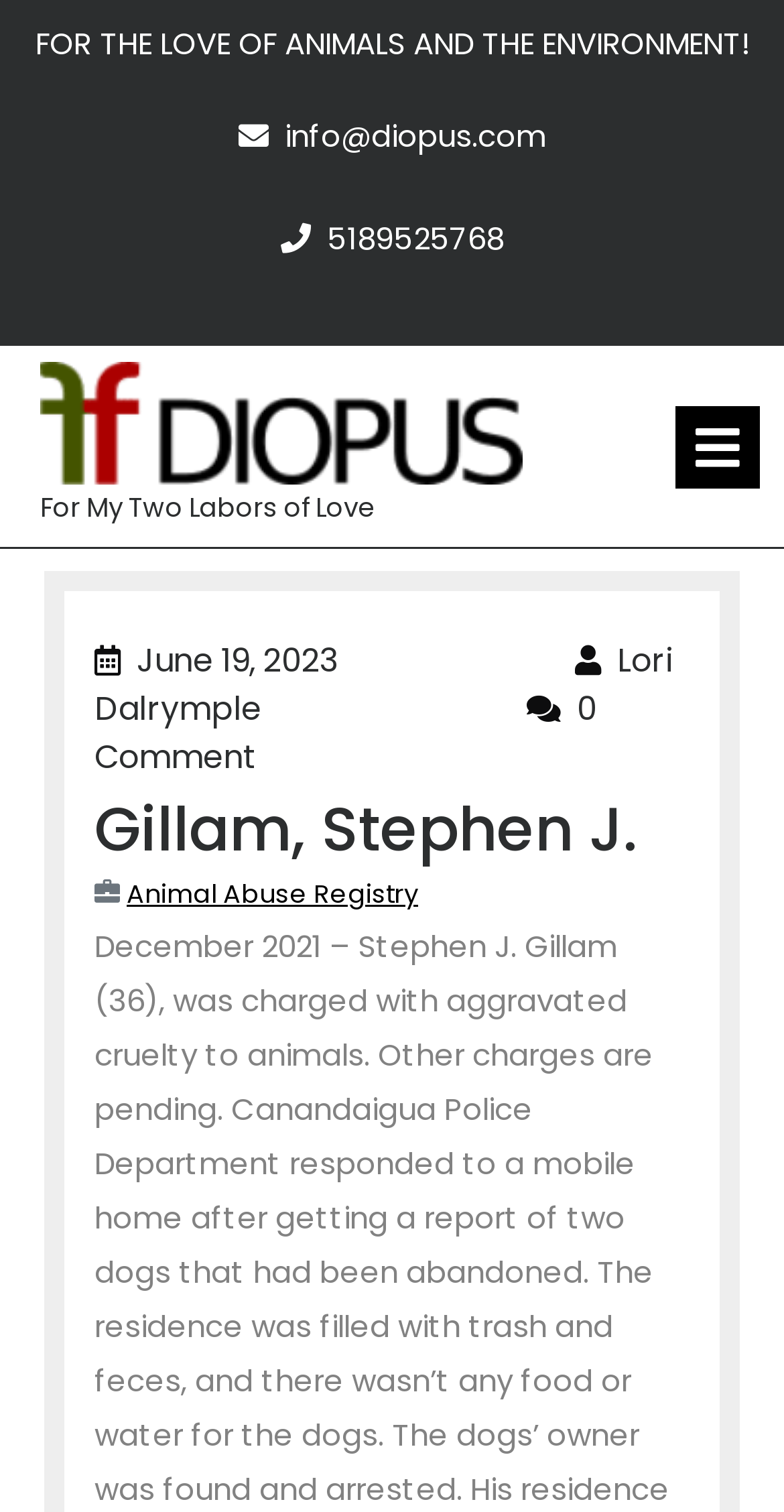For the following element description, predict the bounding box coordinates in the format (top-left x, top-left y, bottom-right x, bottom-right y). All values should be floating point numbers between 0 and 1. Description: info@diopus.cominfo@diopus.com

[0.304, 0.076, 0.696, 0.104]